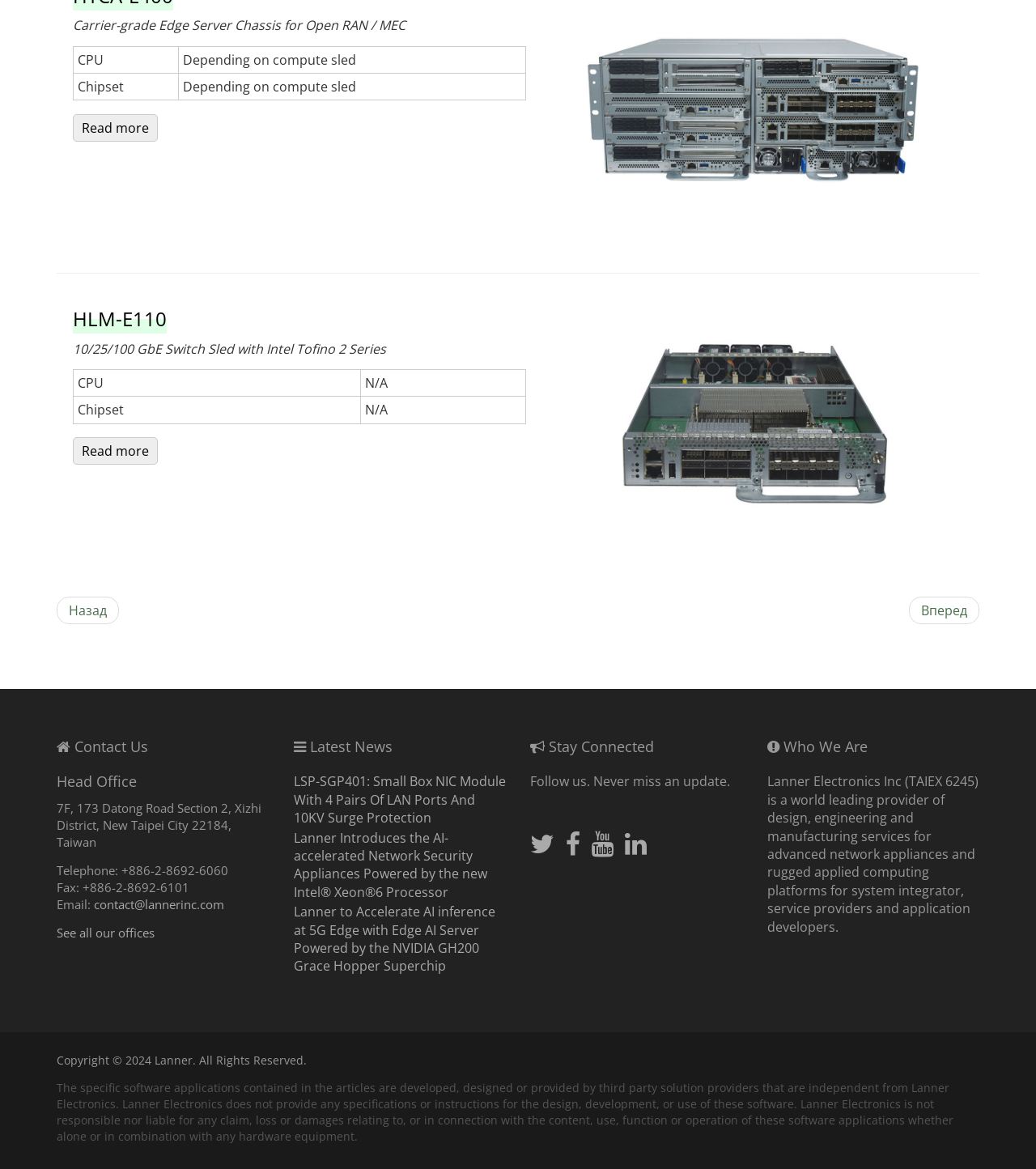Please provide a brief answer to the following inquiry using a single word or phrase:
What is the purpose of the 'Read more' links?

To read more about a product